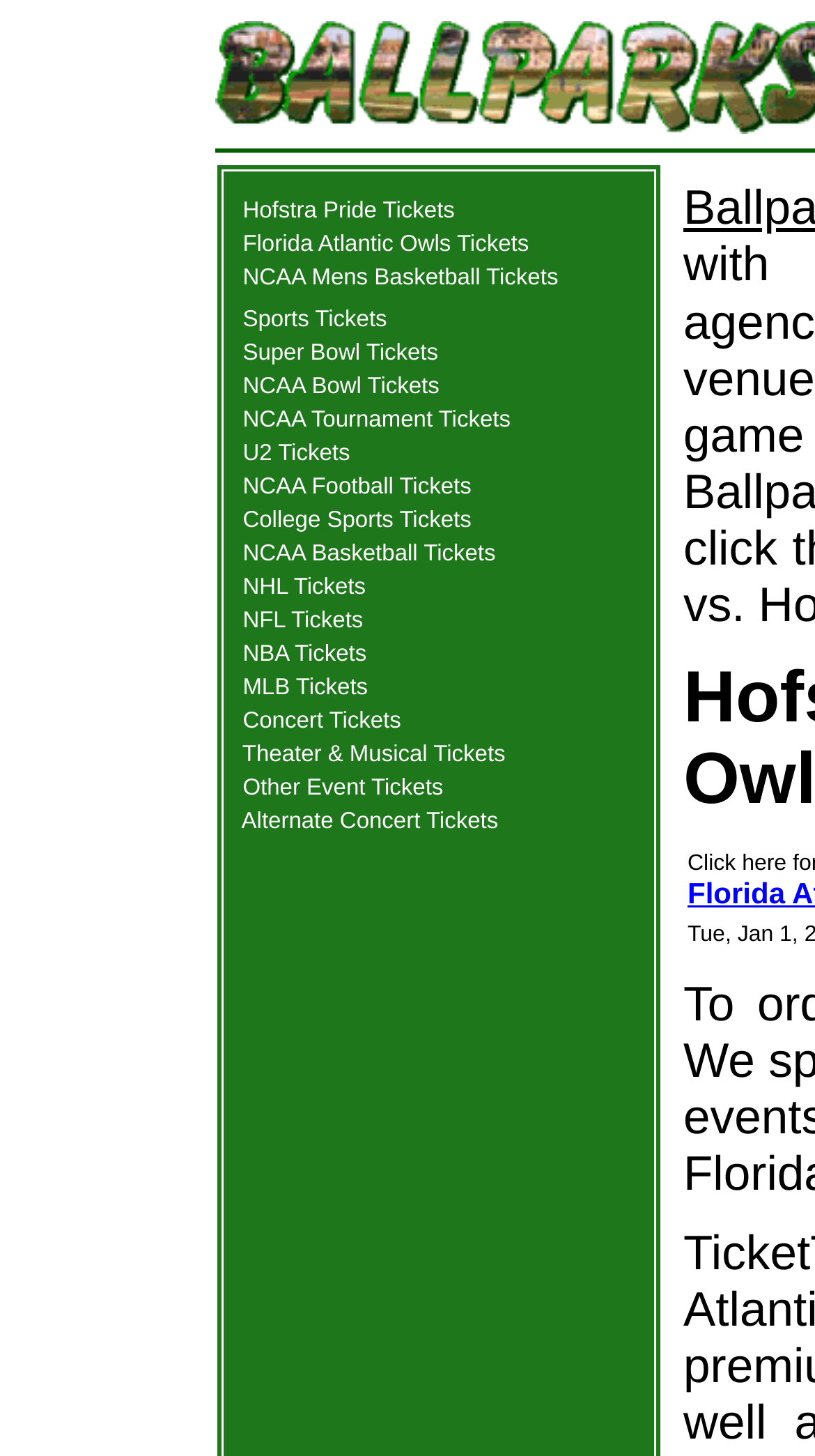What is the purpose of the table on this webpage?
Answer the question with a single word or phrase by looking at the picture.

To display ticket options